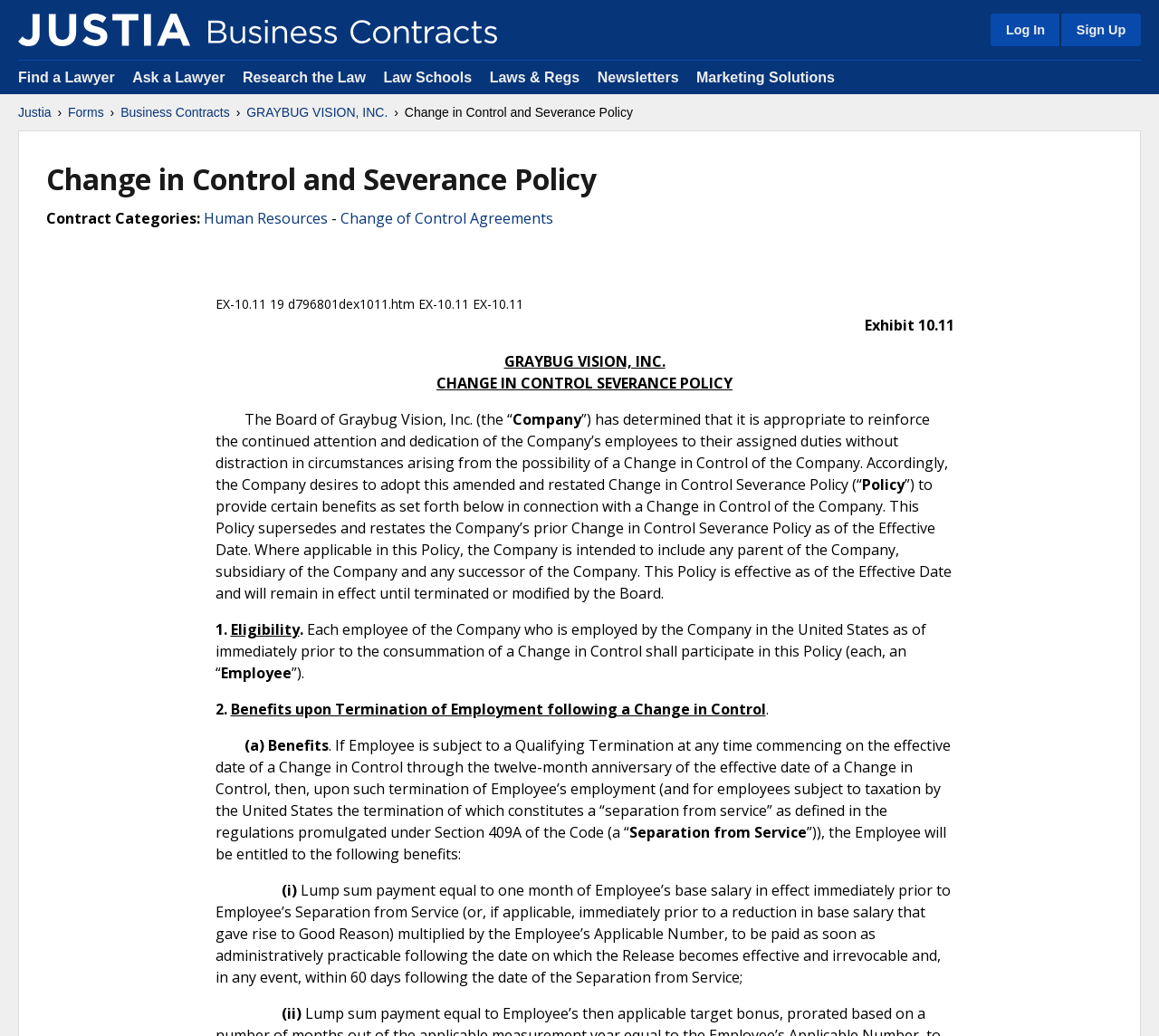Identify the bounding box coordinates of the element to click to follow this instruction: 'Click on Business Contracts'. Ensure the coordinates are four float values between 0 and 1, provided as [left, top, right, bottom].

[0.104, 0.1, 0.198, 0.117]